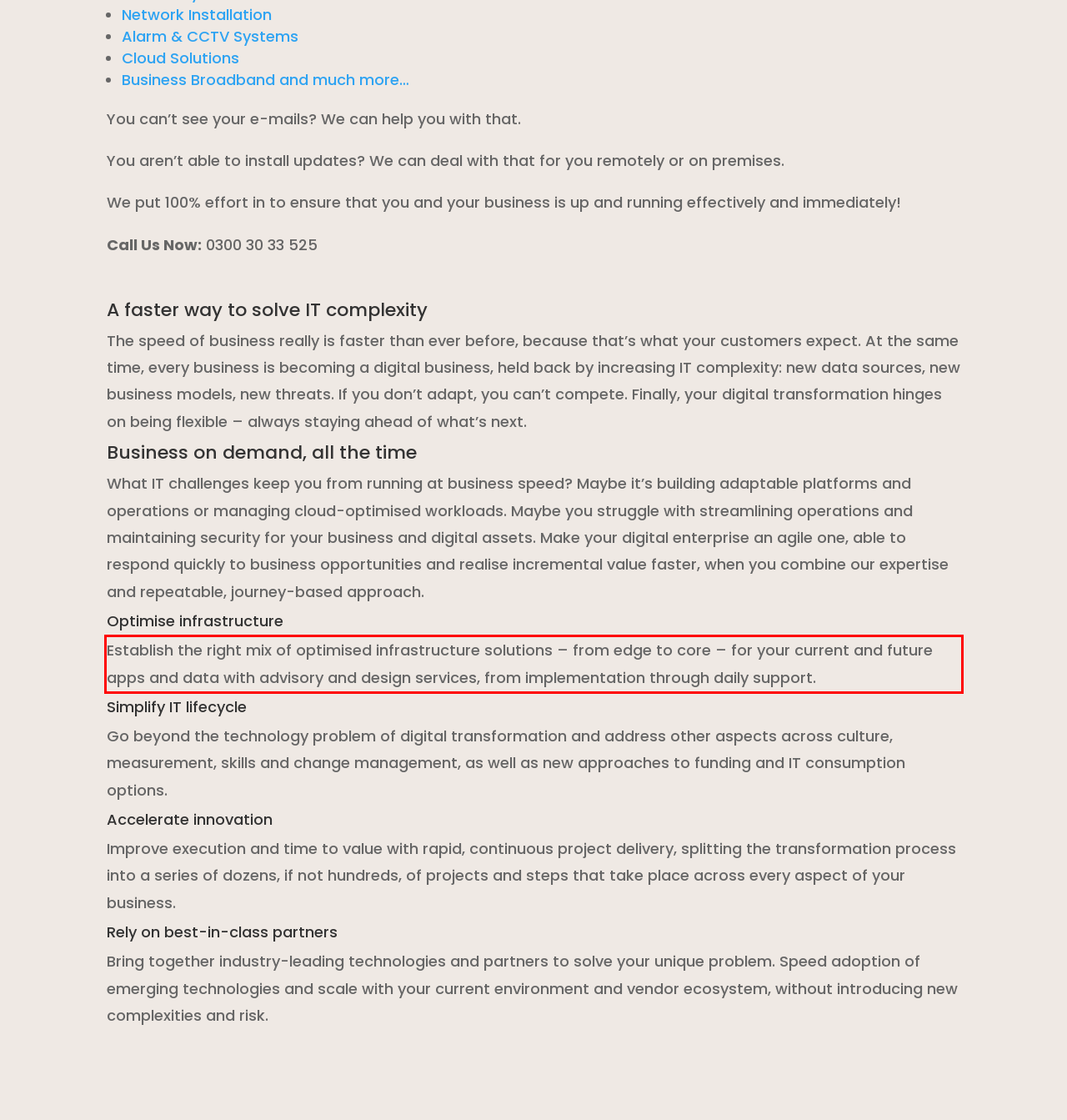You are given a screenshot showing a webpage with a red bounding box. Perform OCR to capture the text within the red bounding box.

Establish the right mix of optimised infrastructure solutions – from edge to core – for your current and future apps and data with advisory and design services, from implementation through daily support.